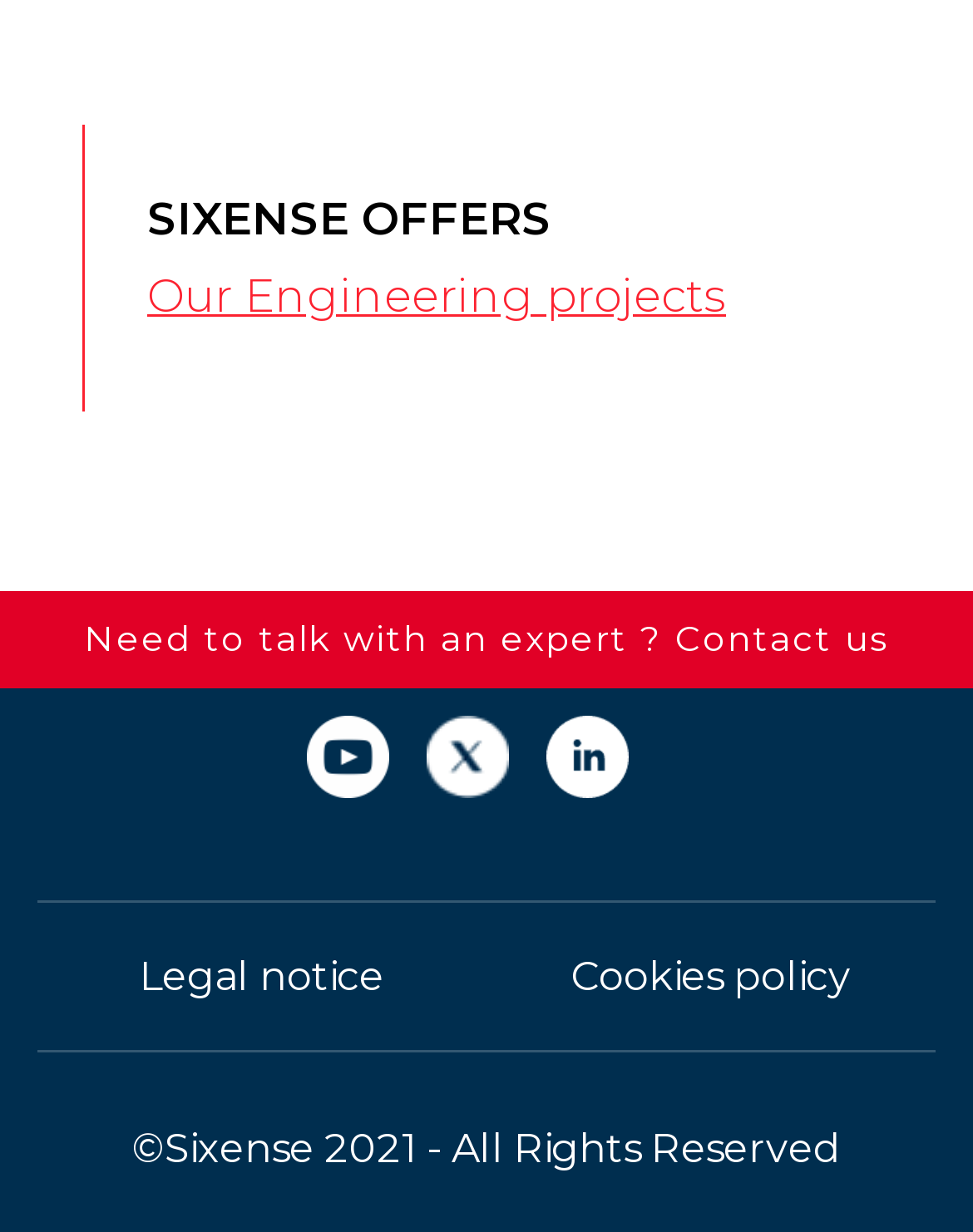What type of projects does the company offer?
Refer to the image and respond with a one-word or short-phrase answer.

Engineering projects